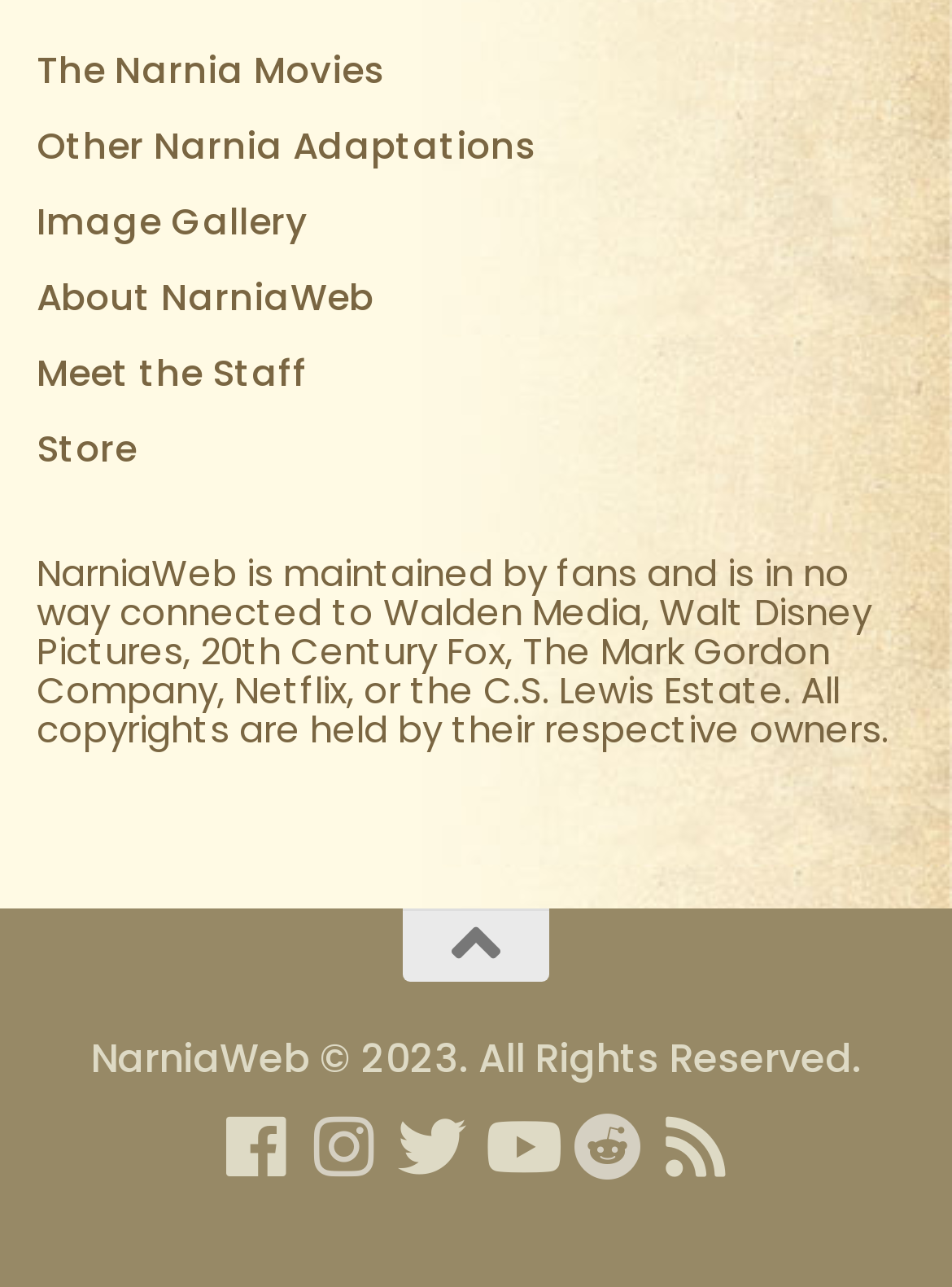Find the coordinates for the bounding box of the element with this description: "aria-label="Rss" title="Rss"".

[0.695, 0.865, 0.767, 0.918]